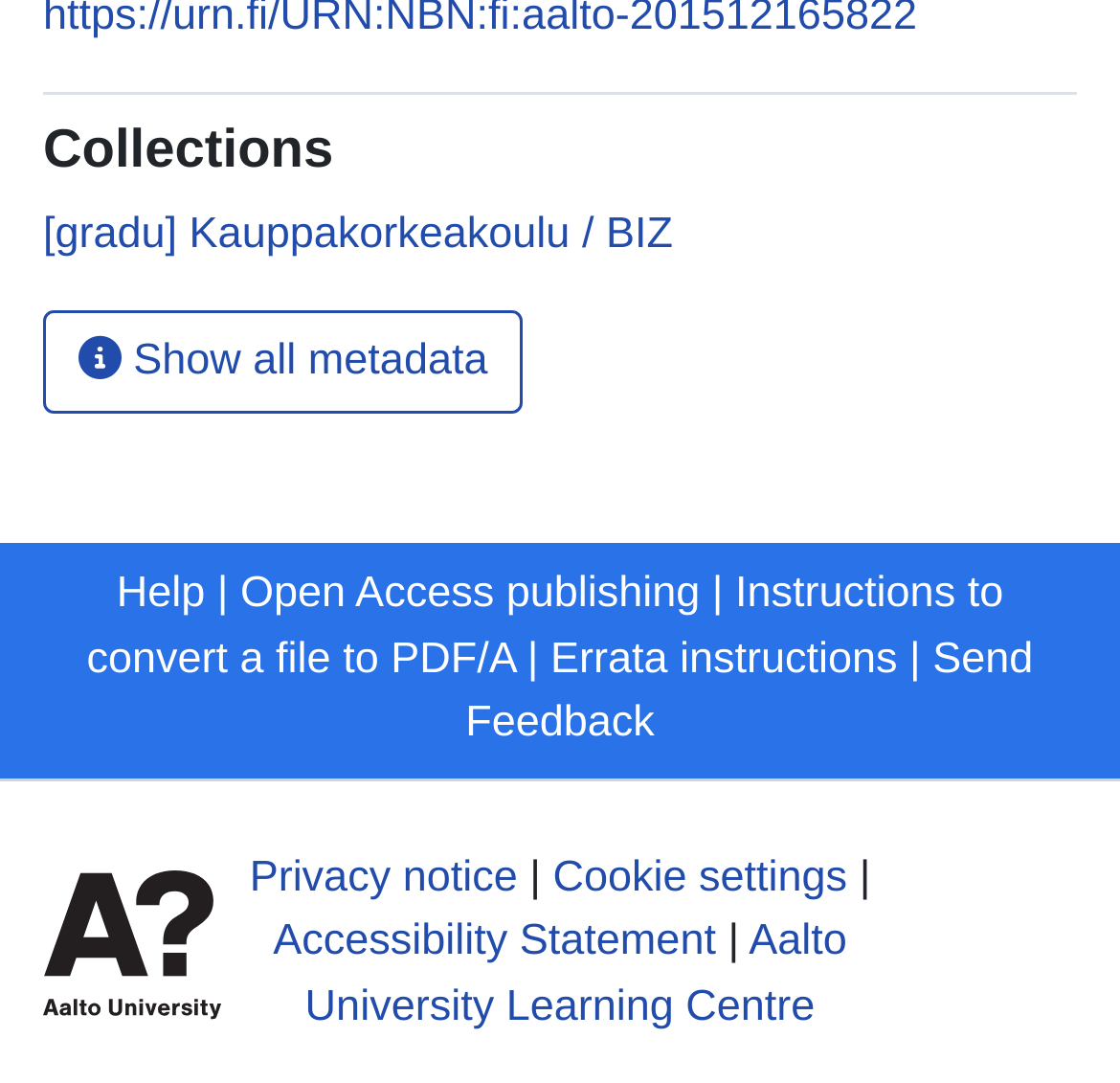Identify the bounding box coordinates of the clickable section necessary to follow the following instruction: "Open Access publishing". The coordinates should be presented as four float numbers from 0 to 1, i.e., [left, top, right, bottom].

[0.215, 0.526, 0.625, 0.571]